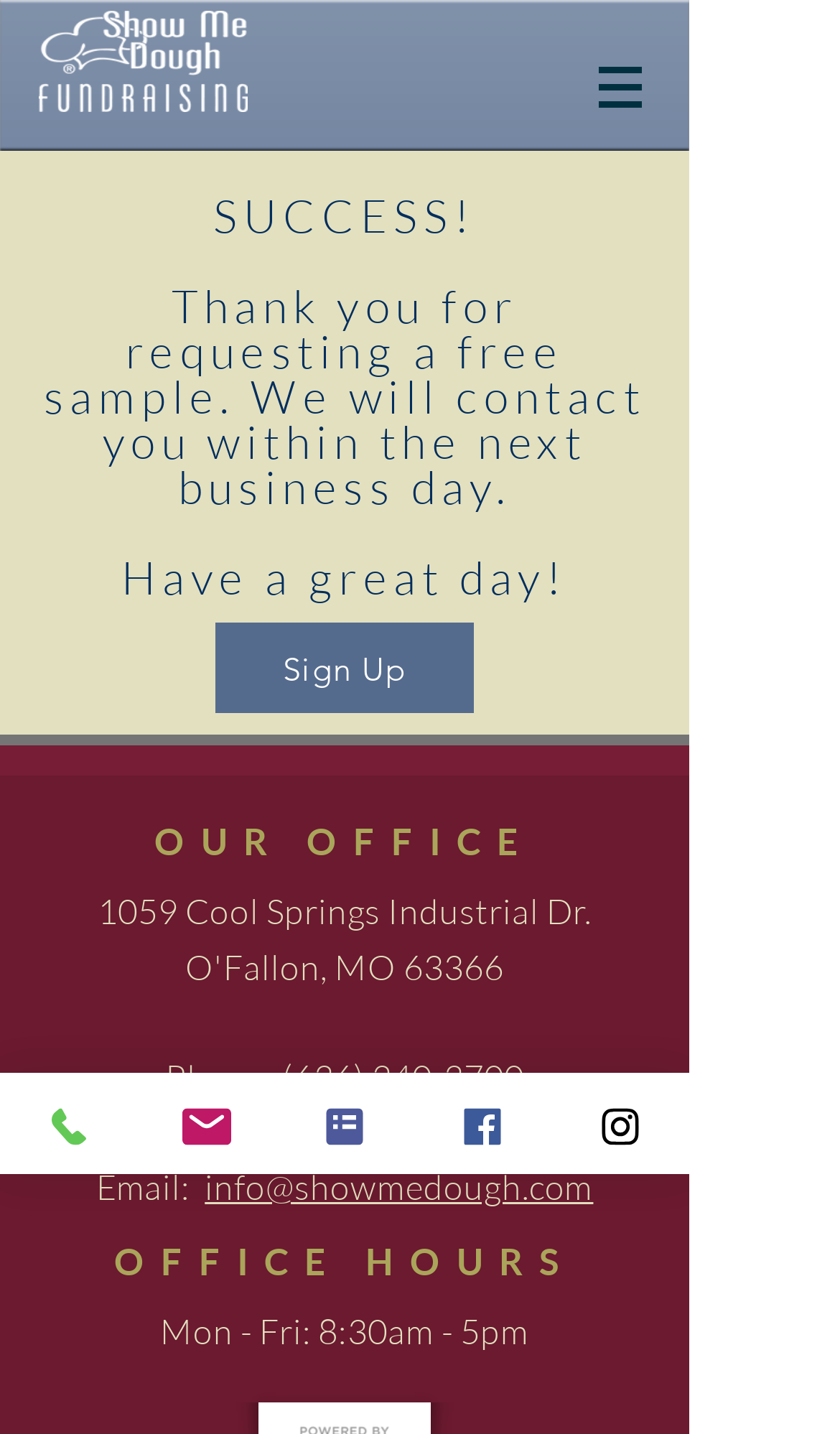Locate the bounding box coordinates of the element you need to click to accomplish the task described by this instruction: "View office hours".

[0.191, 0.913, 0.63, 0.943]